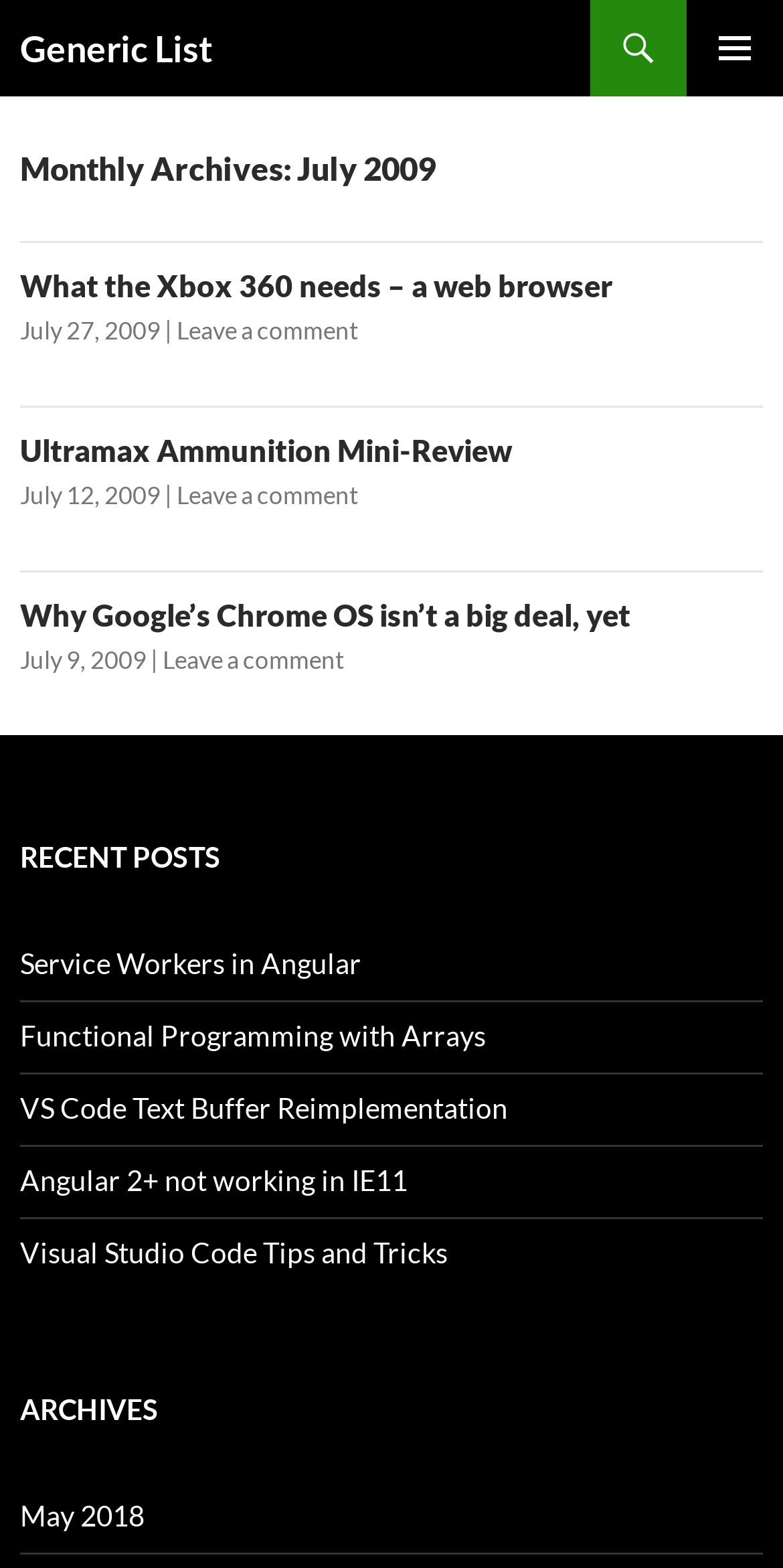Reply to the question with a single word or phrase:
How many archives are listed on this webpage?

1